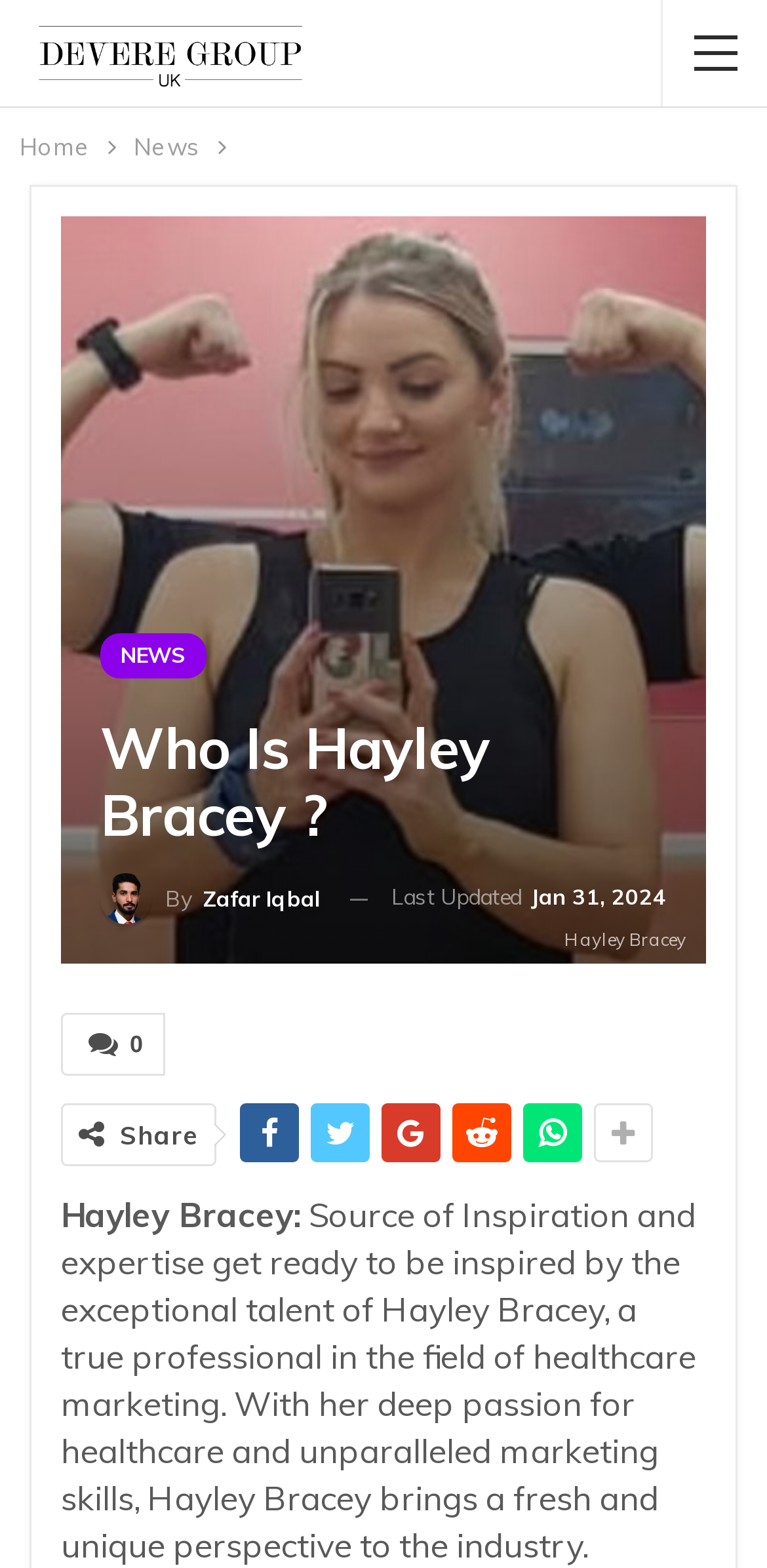Predict the bounding box coordinates for the UI element described as: "By Zafar Iqbal". The coordinates should be four float numbers between 0 and 1, presented as [left, top, right, bottom].

[0.131, 0.555, 0.418, 0.589]